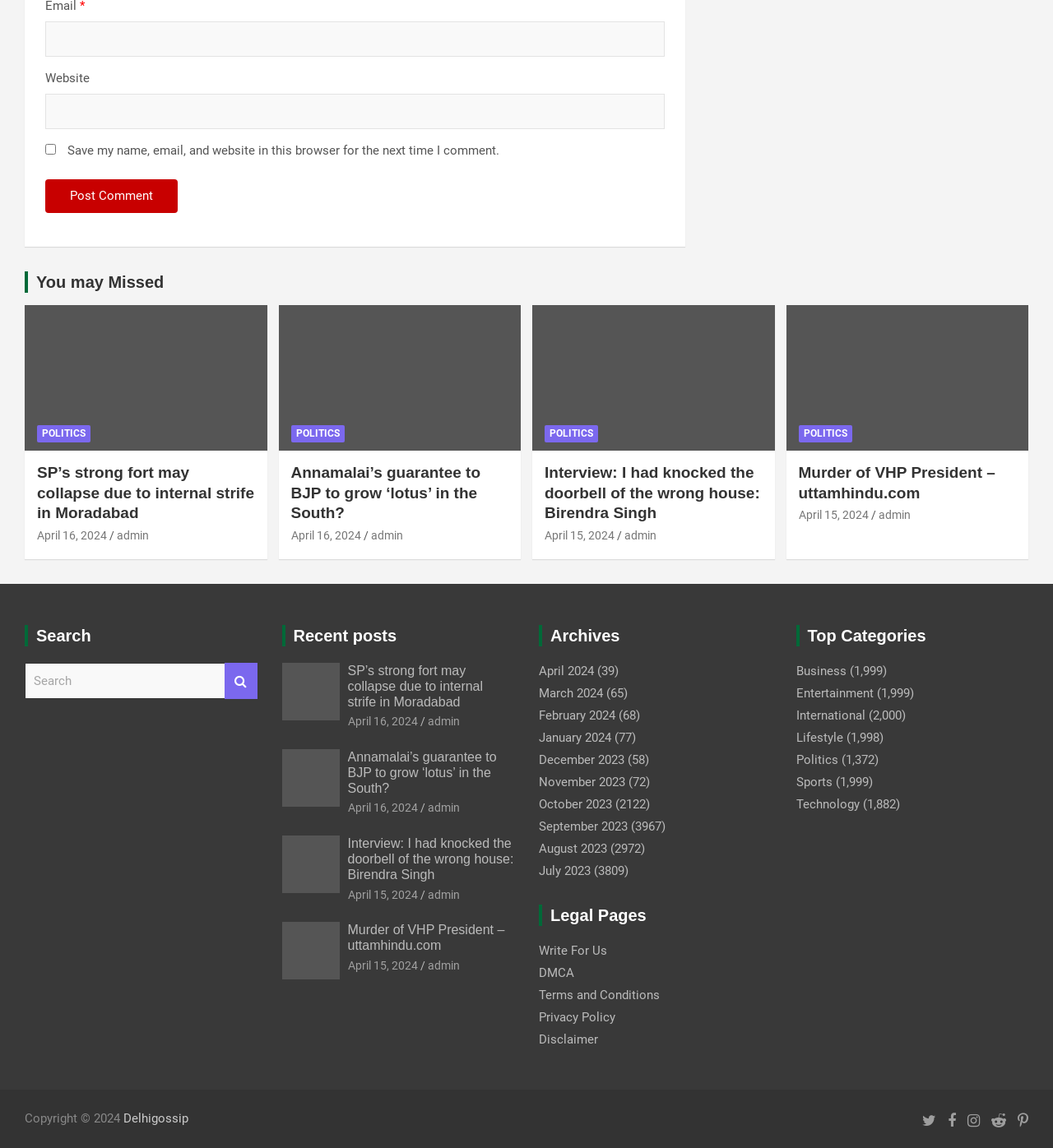Please indicate the bounding box coordinates of the element's region to be clicked to achieve the instruction: "Post a comment". Provide the coordinates as four float numbers between 0 and 1, i.e., [left, top, right, bottom].

[0.043, 0.156, 0.169, 0.186]